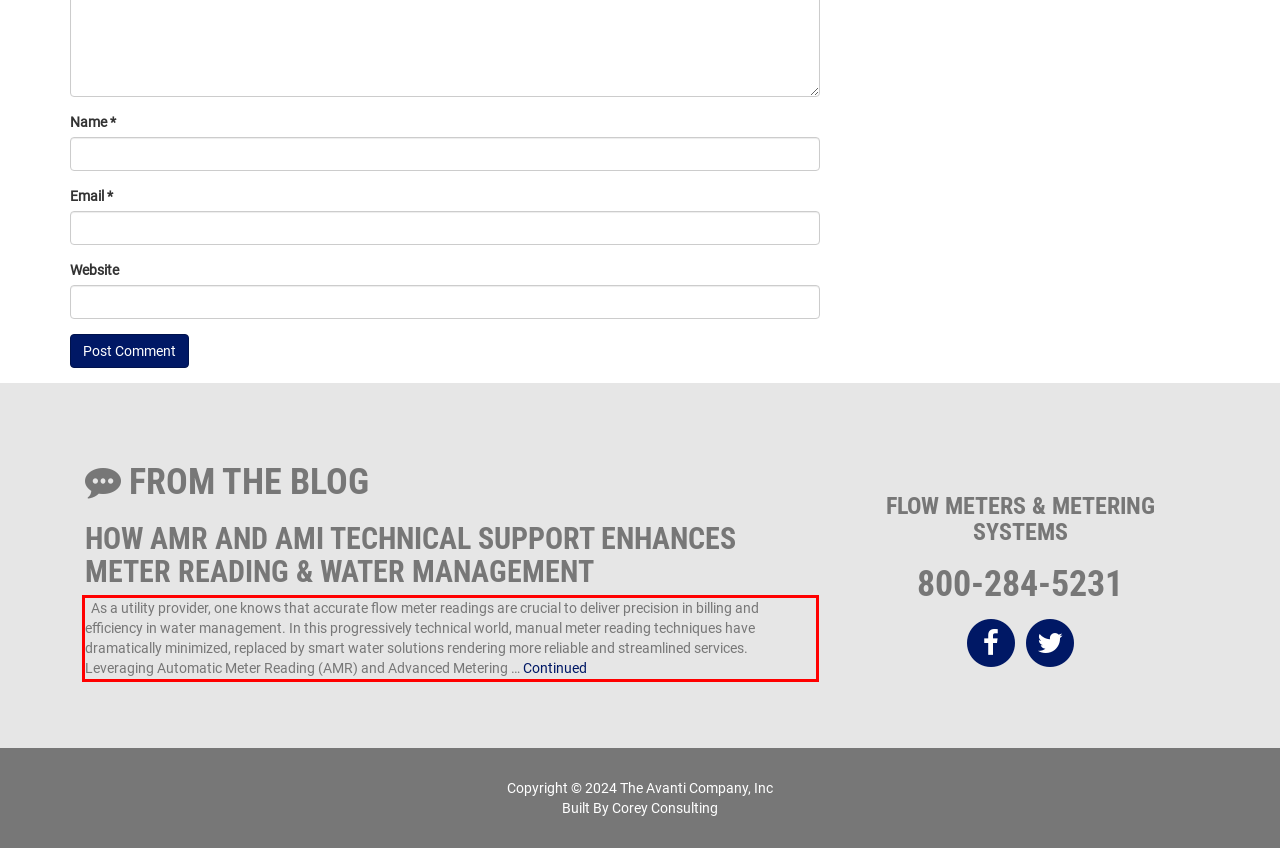Please identify and extract the text content from the UI element encased in a red bounding box on the provided webpage screenshot.

As a utility provider, one knows that accurate flow meter readings are crucial to deliver precision in billing and efficiency in water management. In this progressively technical world, manual meter reading techniques have dramatically minimized, replaced by smart water solutions rendering more reliable and streamlined services. Leveraging Automatic Meter Reading (AMR) and Advanced Metering … Continued